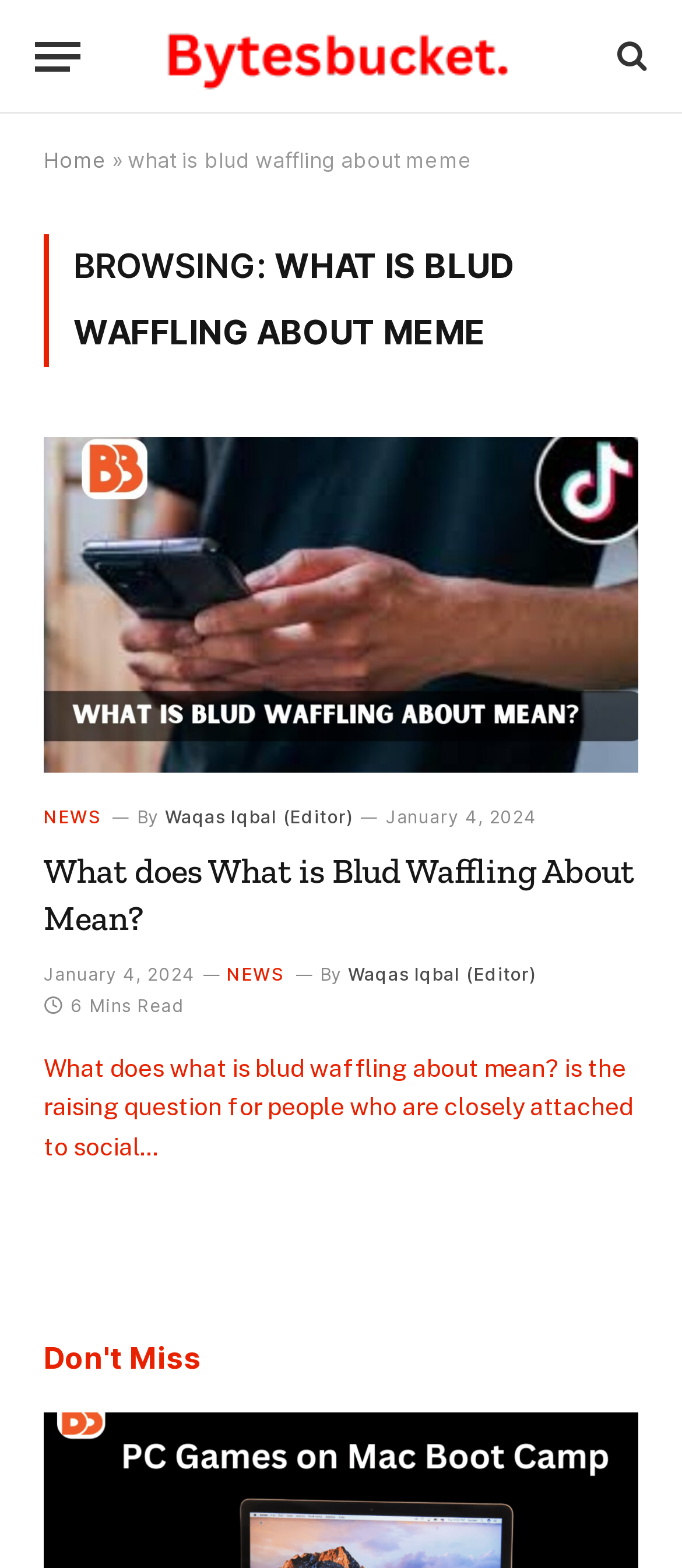Indicate the bounding box coordinates of the element that must be clicked to execute the instruction: "View the Don't Miss section". The coordinates should be given as four float numbers between 0 and 1, i.e., [left, top, right, bottom].

[0.064, 0.855, 0.295, 0.878]